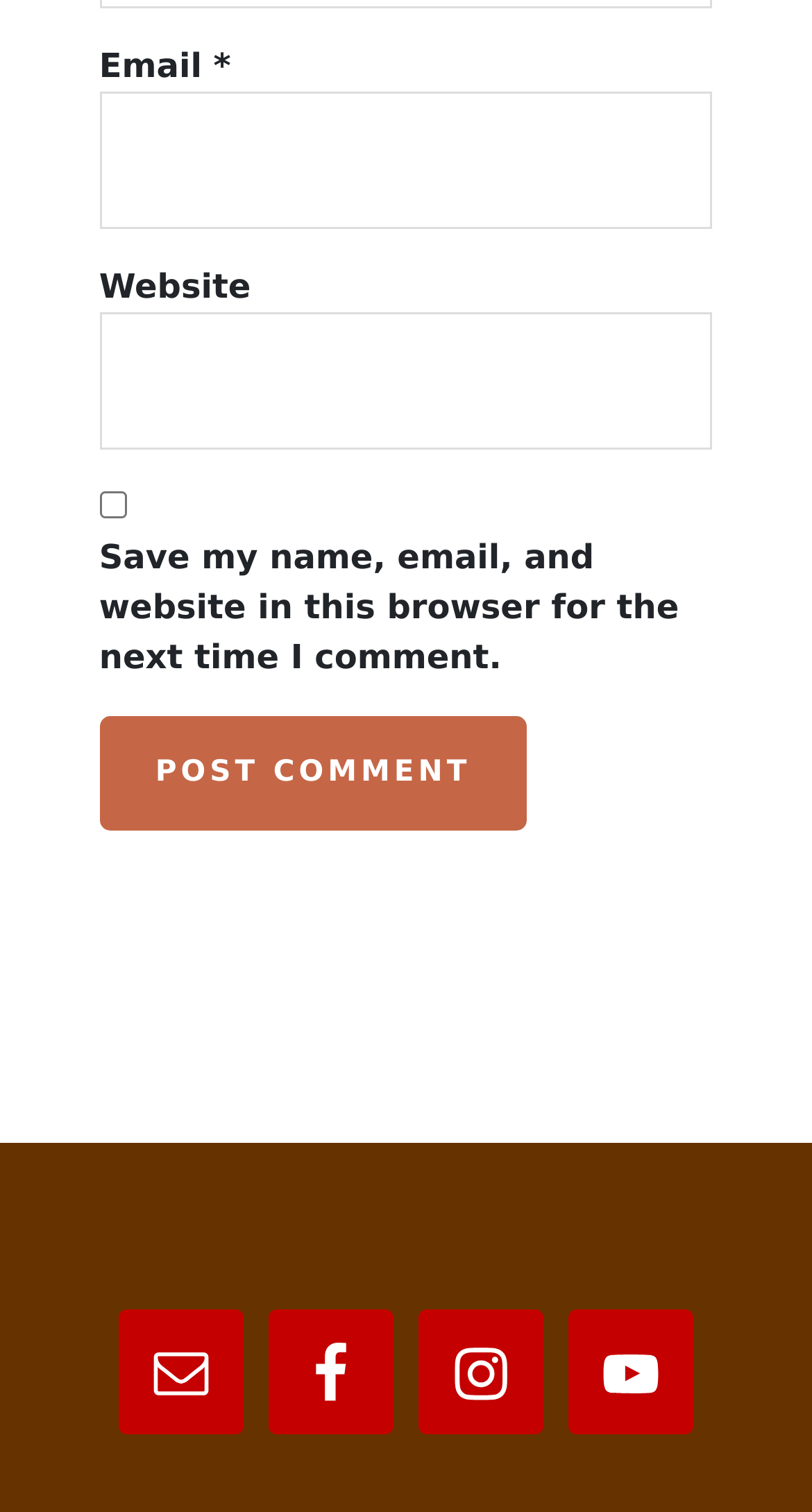Please find the bounding box coordinates of the clickable region needed to complete the following instruction: "Post a comment". The bounding box coordinates must consist of four float numbers between 0 and 1, i.e., [left, top, right, bottom].

[0.122, 0.473, 0.649, 0.549]